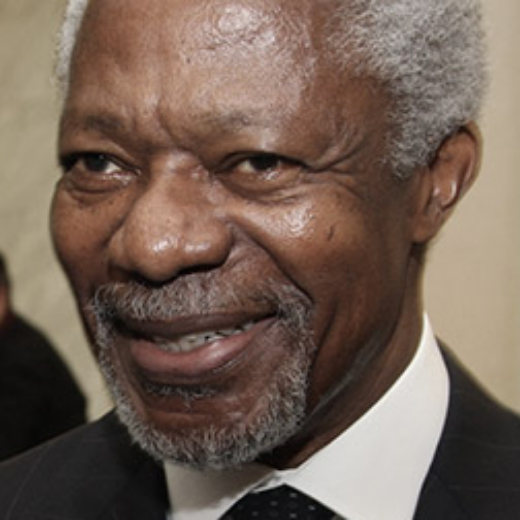What is reflected in the background of the portrait?
Kindly answer the question with as much detail as you can.

The background of the portrait hints at a formal setting, likely related to diplomacy or international relations, which reflects Kofi Annan's lifelong commitment to global cooperation and the promotion of human rights.